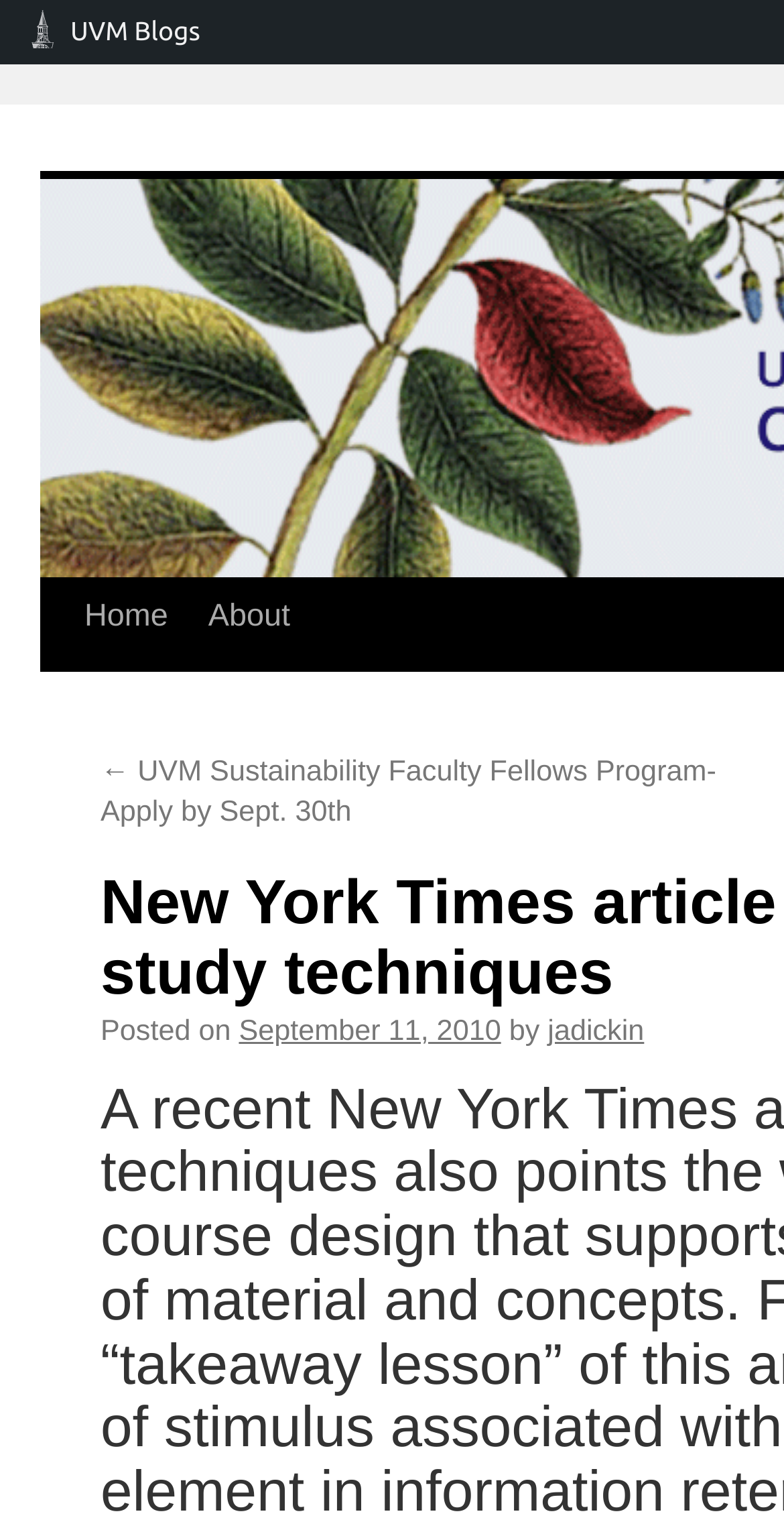Provide a comprehensive caption for the webpage.

The webpage appears to be a blog article from the New York Times, with a focus on effective study techniques. At the top left corner, there is a link to "UVM Blogs" with a popup menu. Next to it, a "Skip to content" link is positioned. The main navigation menu is located below, featuring links to "Home" and "About".

The main content of the article is situated below the navigation menu. A link to a previous article, "UVM Sustainability Faculty Fellows Program- Apply by Sept. 30th", is displayed on the left side. To the right of this link, there is a section with metadata about the article, including the posting date, "September 11, 2010", and the author, "jadickin", who is identified by a link. The text "Posted on" and "by" separate these pieces of information.